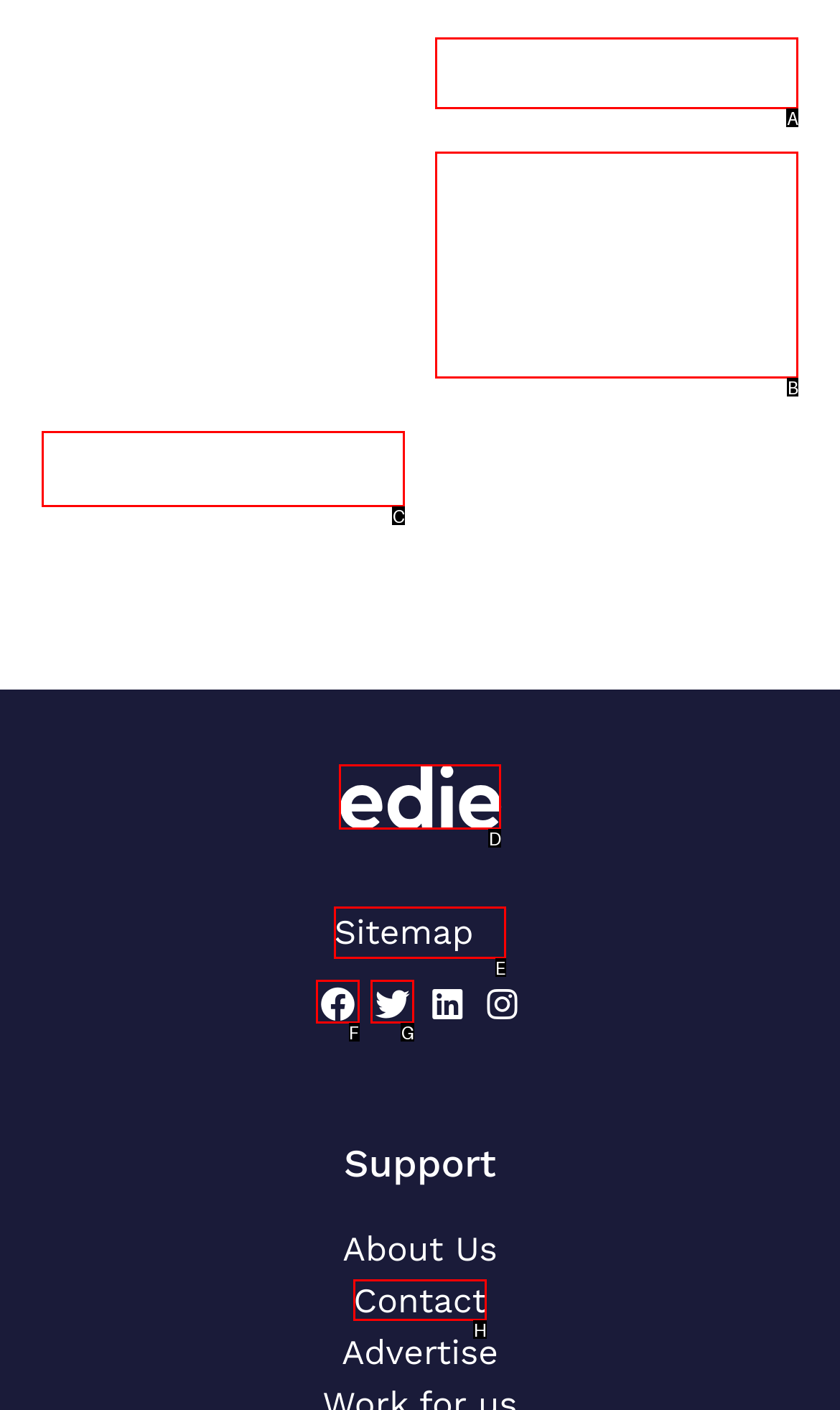Which option should you click on to fulfill this task: Click on the link to learn about Liberalist Centre Trains Journalists on Pro-Freedom Reporting? Answer with the letter of the correct choice.

None